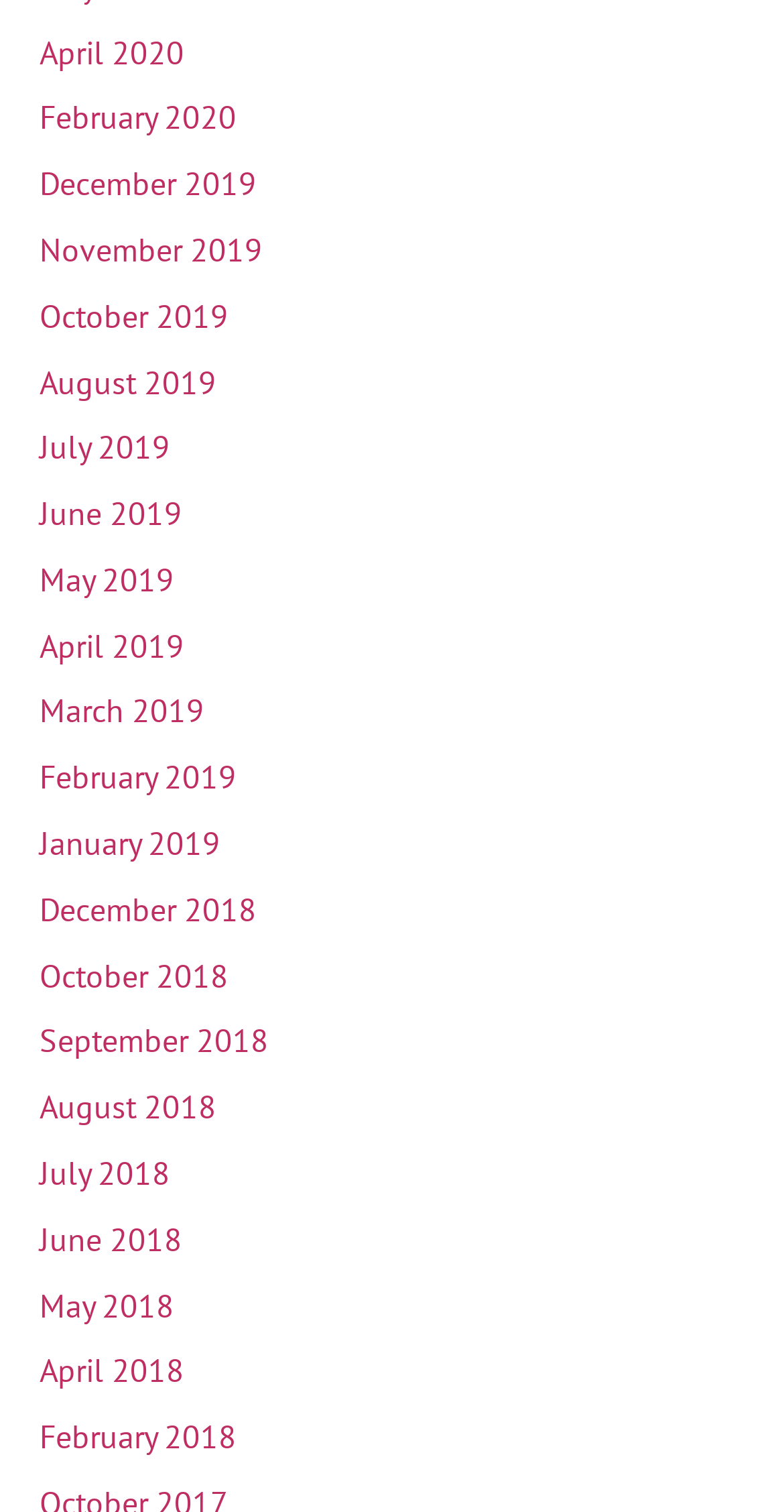Kindly determine the bounding box coordinates of the area that needs to be clicked to fulfill this instruction: "view February 2019".

[0.05, 0.501, 0.301, 0.527]